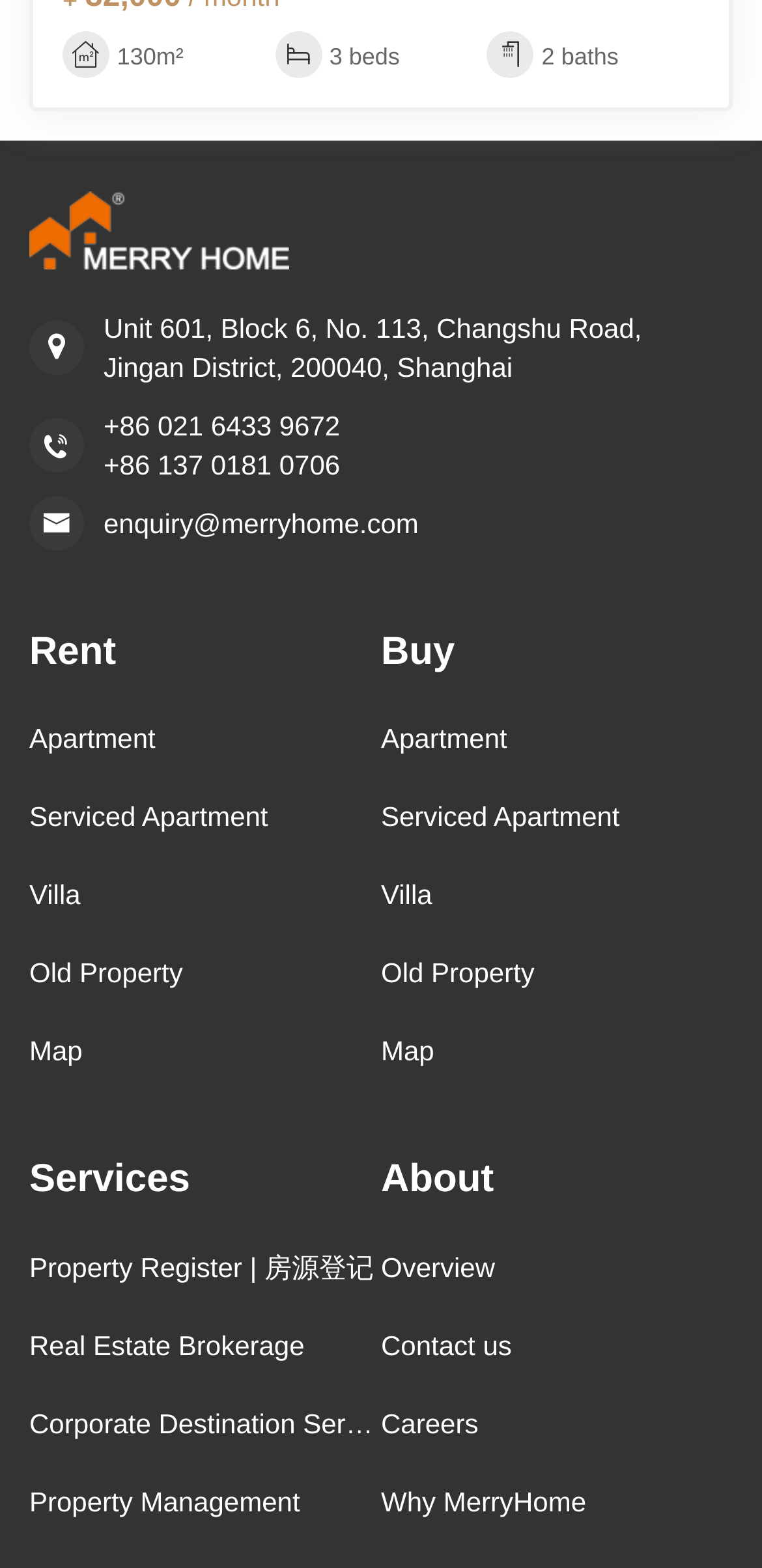Identify the coordinates of the bounding box for the element that must be clicked to accomplish the instruction: "Send an email to the agent".

[0.136, 0.309, 0.962, 0.358]